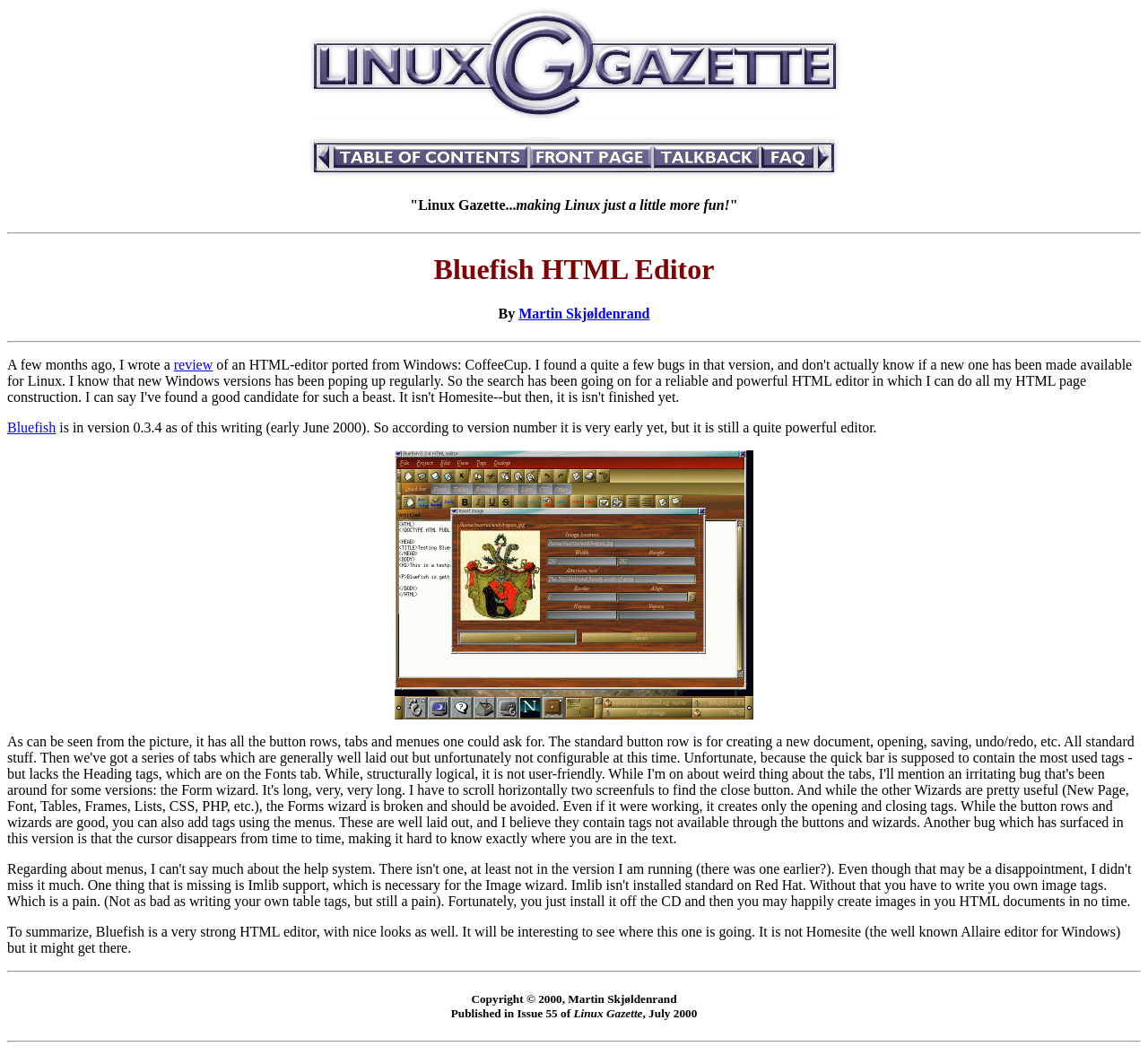Determine the bounding box coordinates in the format (top-left x, top-left y, bottom-right x, bottom-right y). Ensure all values are floating point numbers between 0 and 1. Identify the bounding box of the UI element described by: Martin Skjøldenrand

[0.452, 0.29, 0.566, 0.304]